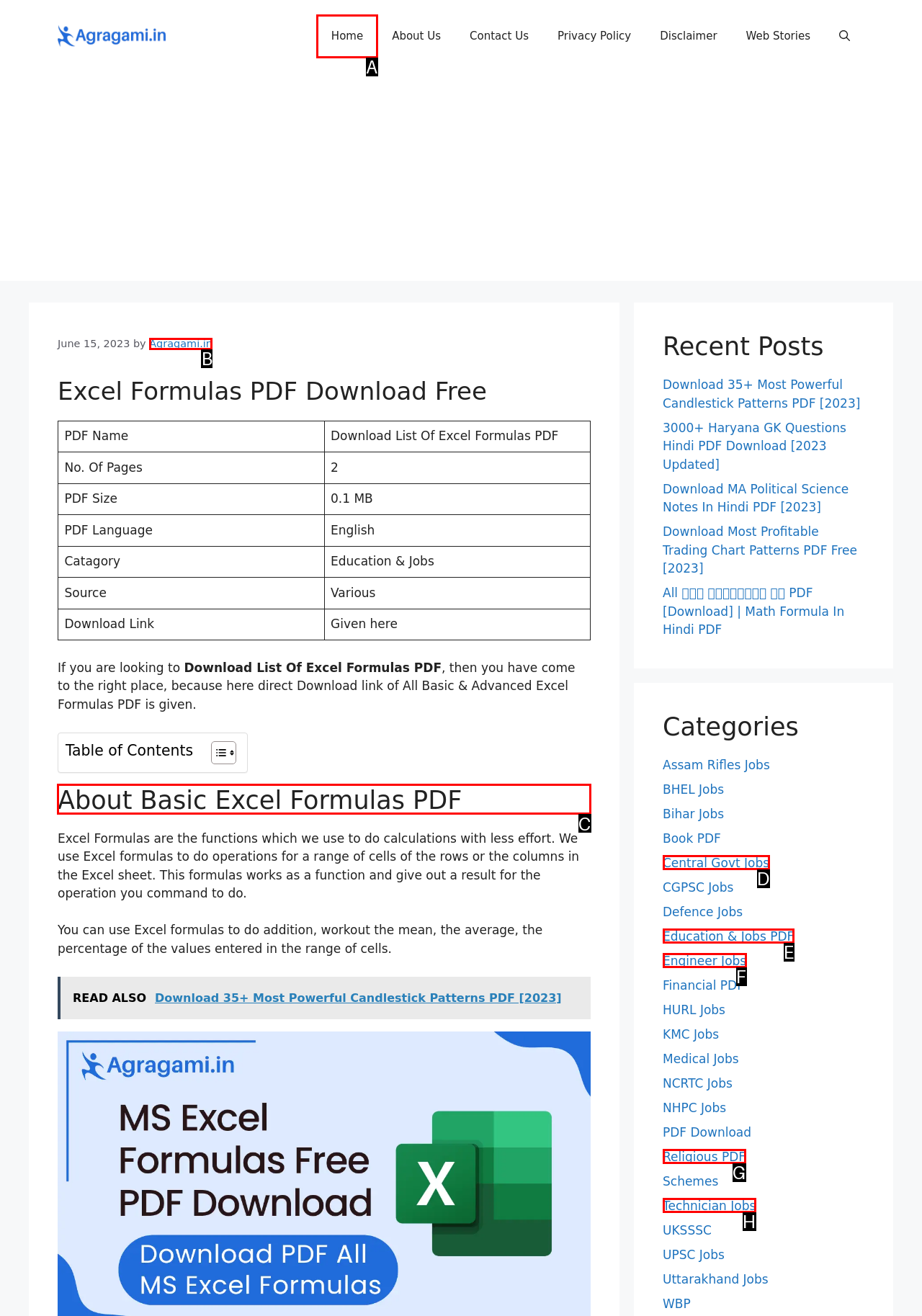Identify the correct UI element to click for the following task: Read 'About Basic Excel Formulas PDF' Choose the option's letter based on the given choices.

C